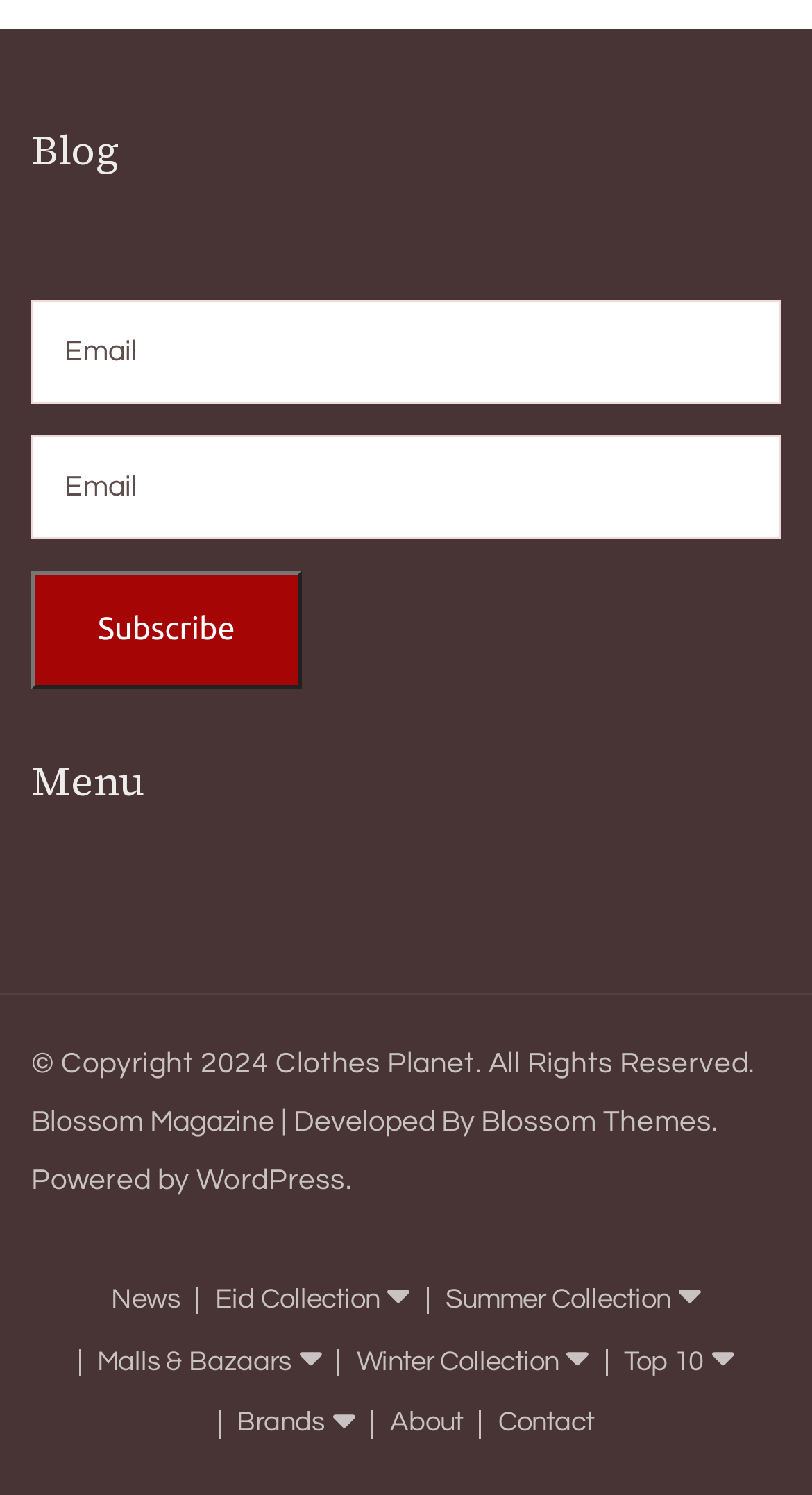Identify the bounding box coordinates of the part that should be clicked to carry out this instruction: "Explore the Eid Collection".

[0.242, 0.861, 0.468, 0.879]